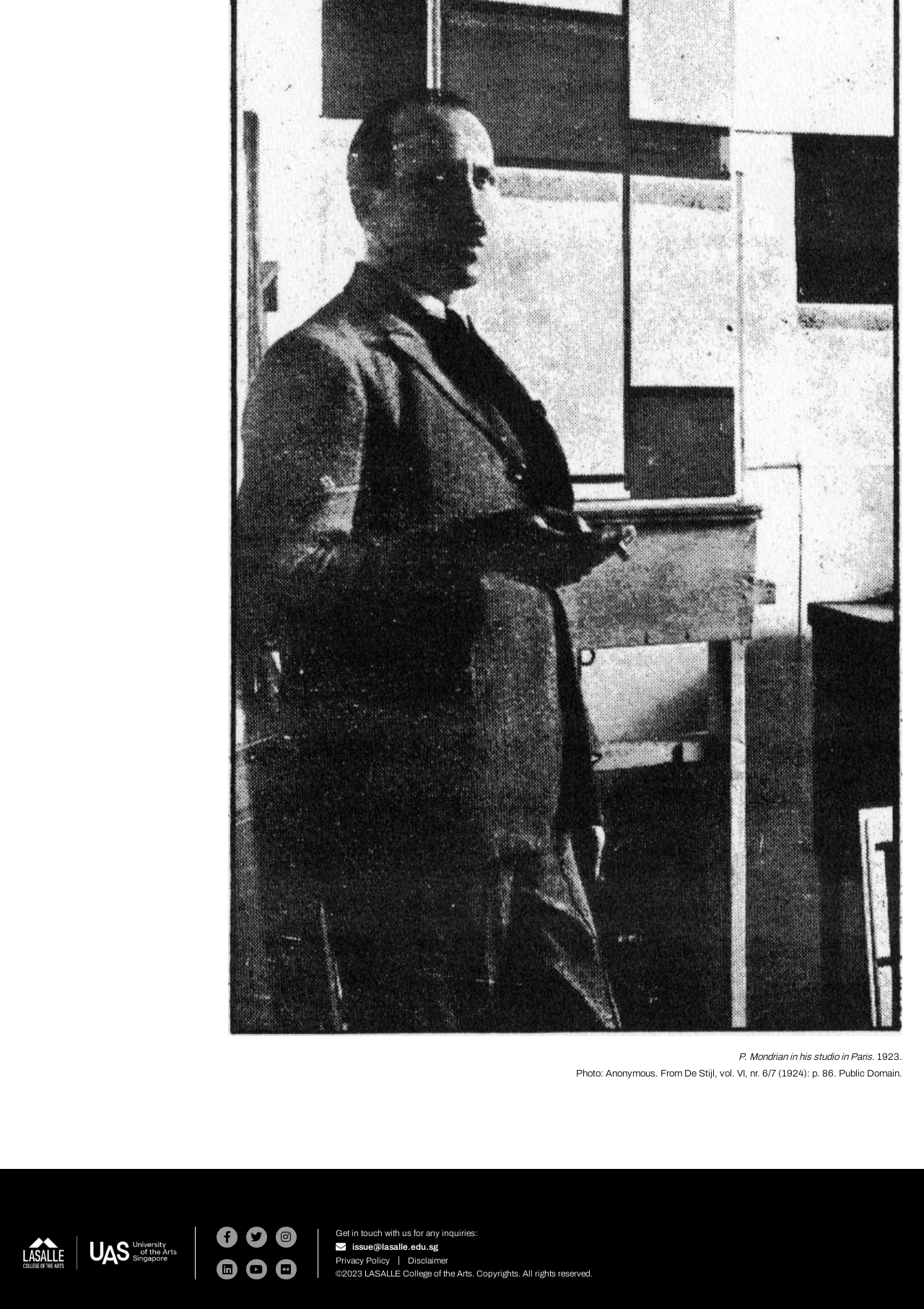Find the bounding box coordinates for the area that should be clicked to accomplish the instruction: "Follow Amber on Facebook".

None